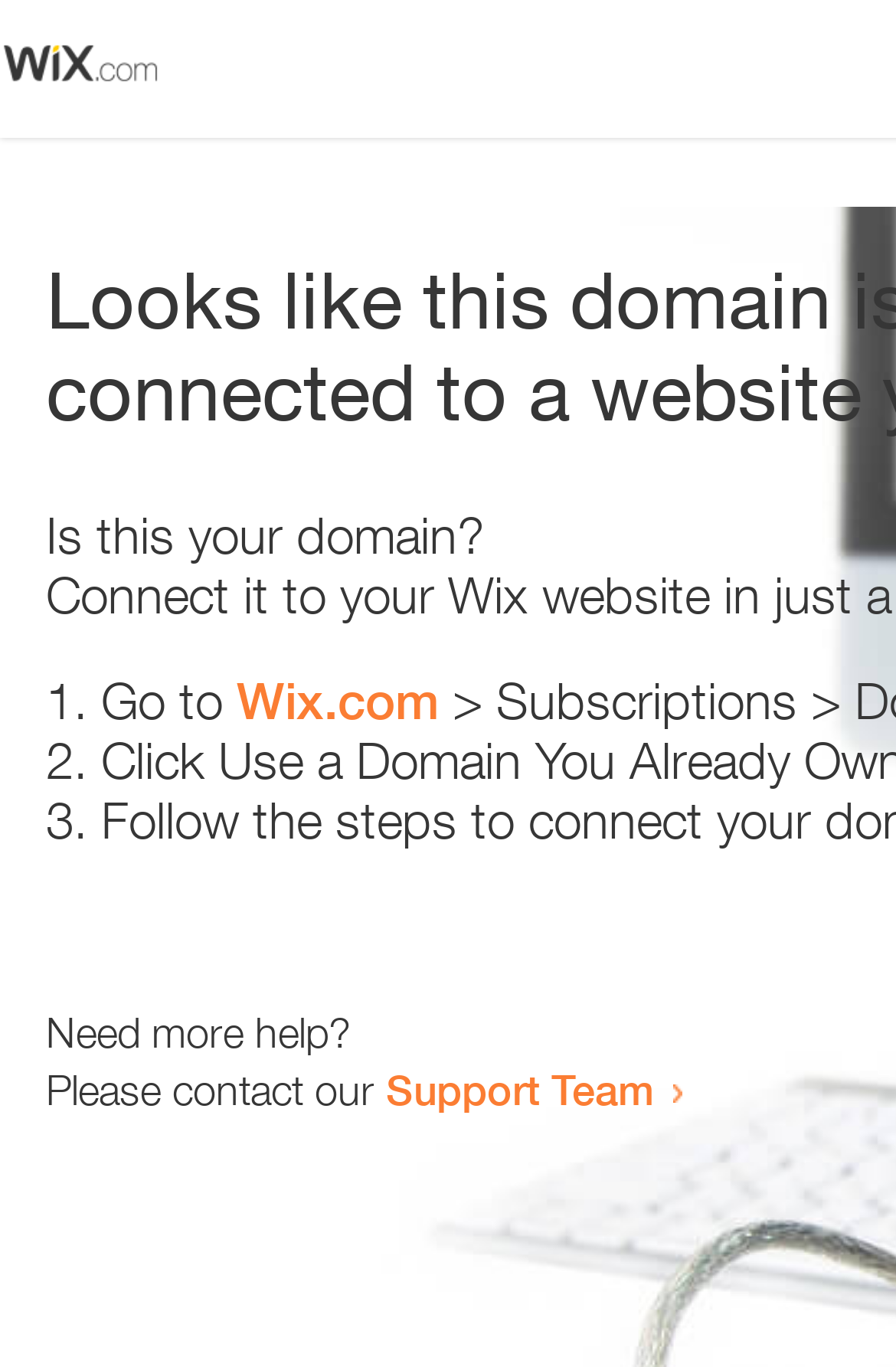Answer the following inquiry with a single word or phrase:
What is the text at the bottom of the page?

Need more help?